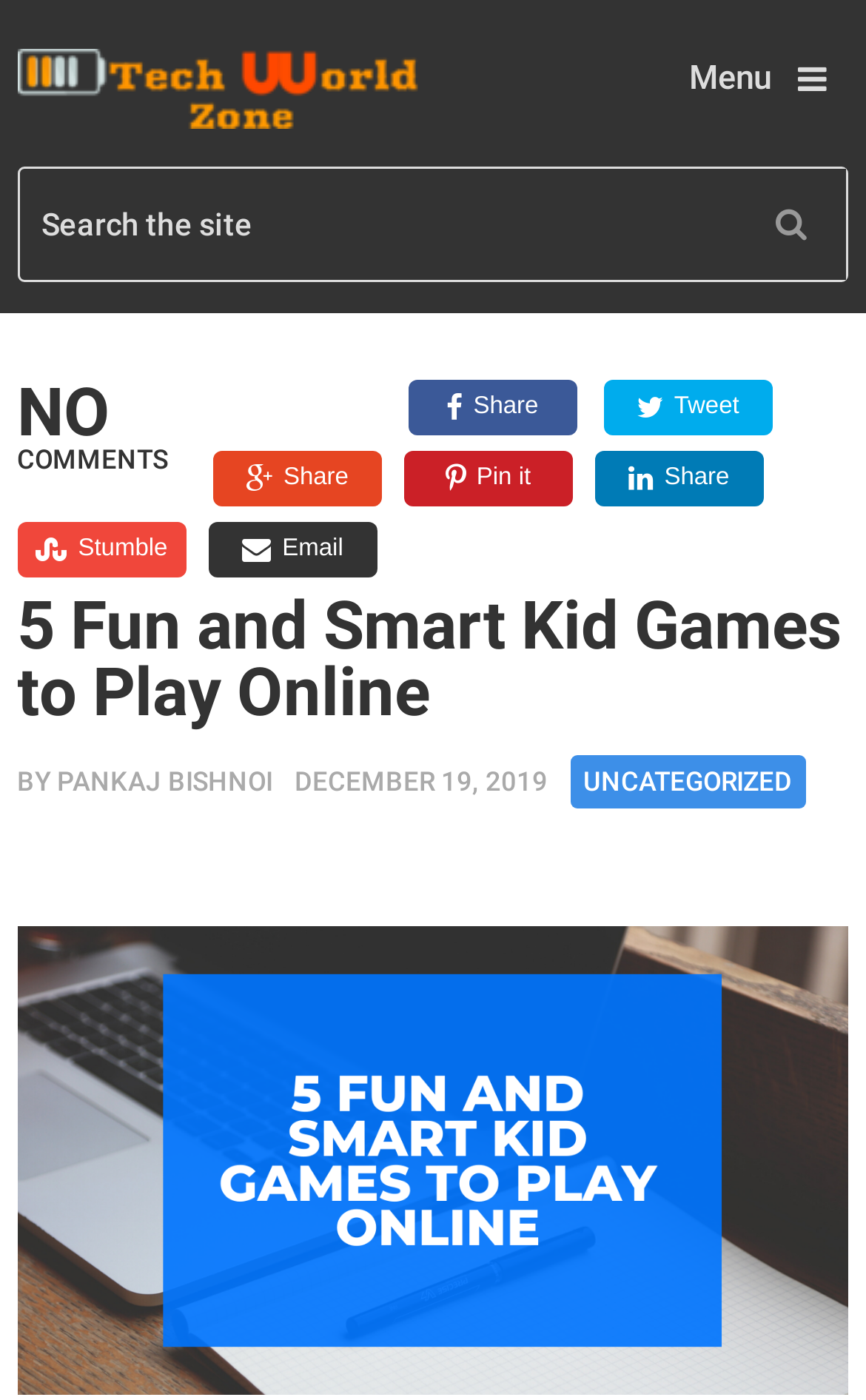Explain in detail what is displayed on the webpage.

The webpage is about "5 Fun and Smart Kid Games to Play Online" and is part of the "Tech World Zone" website. At the top left, there is a heading with the website's name, accompanied by a link and an image. On the top right, there is a menu link with an icon.

Below the top section, there is a search box with a label "Search the site" that spans almost the entire width of the page. Above the search box, there are three static text elements: "NO", "COMMENTS", and several social media sharing links, including Share, Tweet, Pin it, and more.

The main content of the webpage is headed by a large heading that reads "5 Fun and Smart Kid Games to Play Online". Below the heading, there is a byline that reads "BY PANKAJ BISHNOI" and a date "DECEMBER 19, 2019". The category of the article is listed as "UNCATEGORIZED" on the right side of the byline.